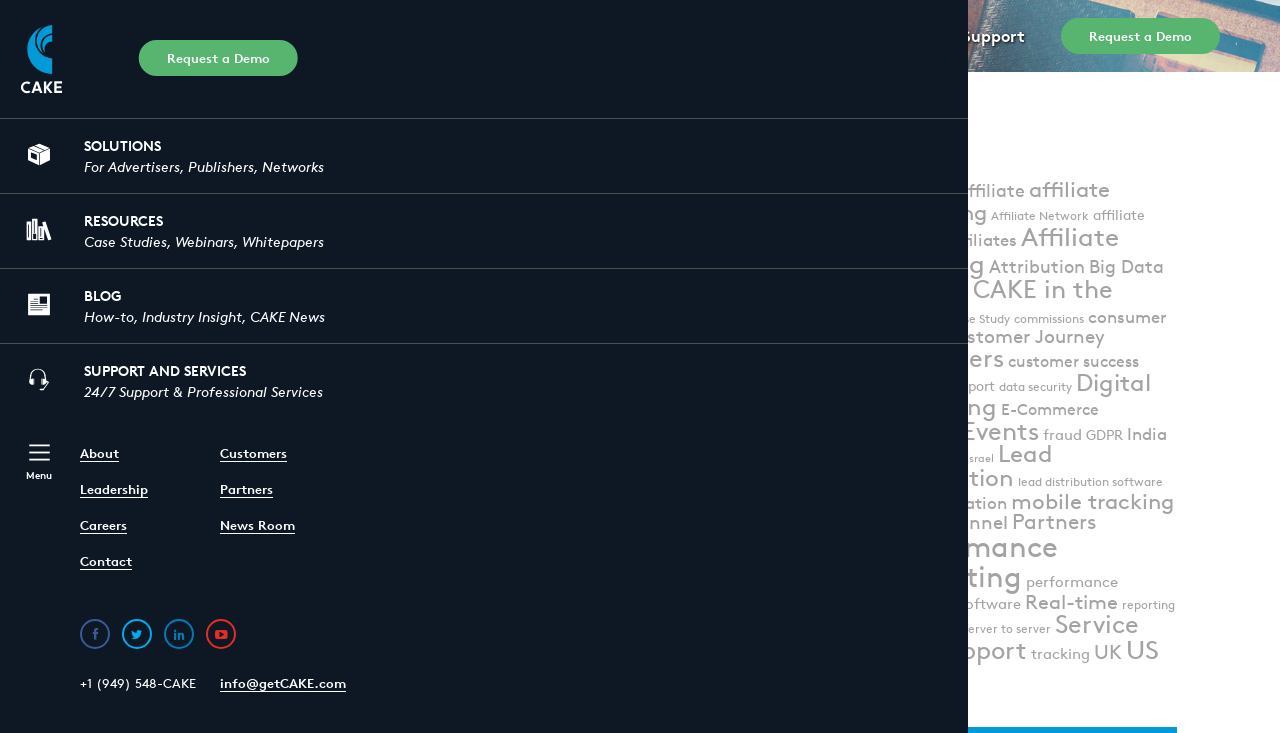What is the phone number provided at the bottom of the webpage?
From the screenshot, supply a one-word or short-phrase answer.

+1 (949) 548-CAKE